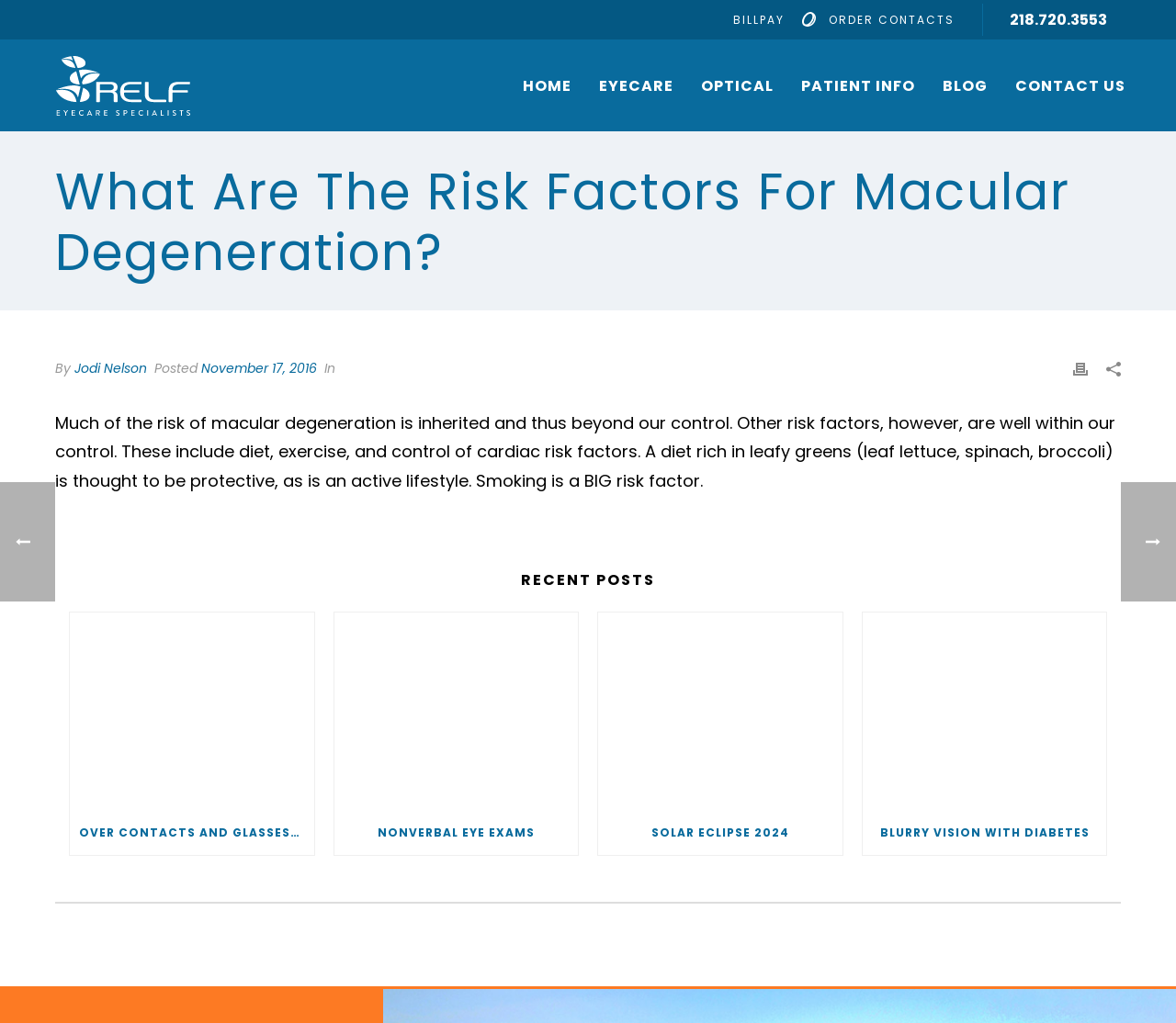Refer to the image and provide an in-depth answer to the question: 
What is the topic of this webpage?

Based on the webpage content, specifically the heading 'What Are The Risk Factors For Macular Degeneration?' and the article text, it is clear that the topic of this webpage is macular degeneration.